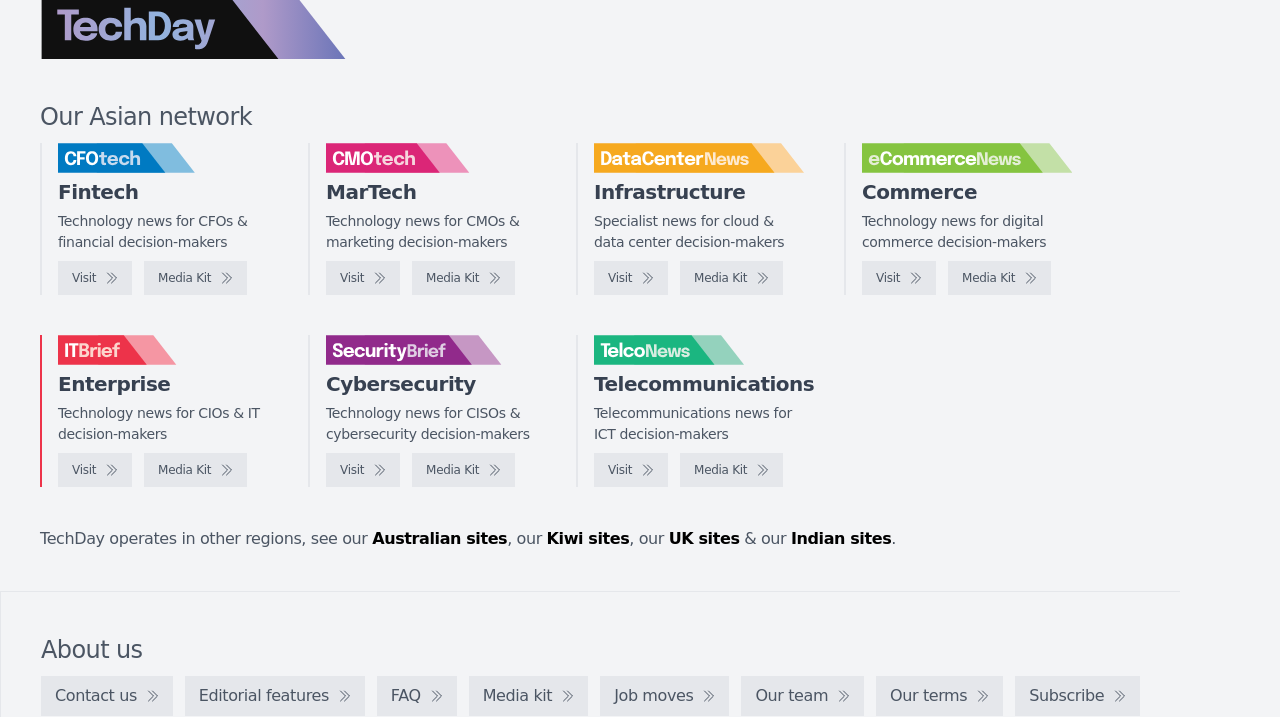Please determine the bounding box coordinates of the section I need to click to accomplish this instruction: "Go to IT Brief".

[0.045, 0.632, 0.103, 0.679]